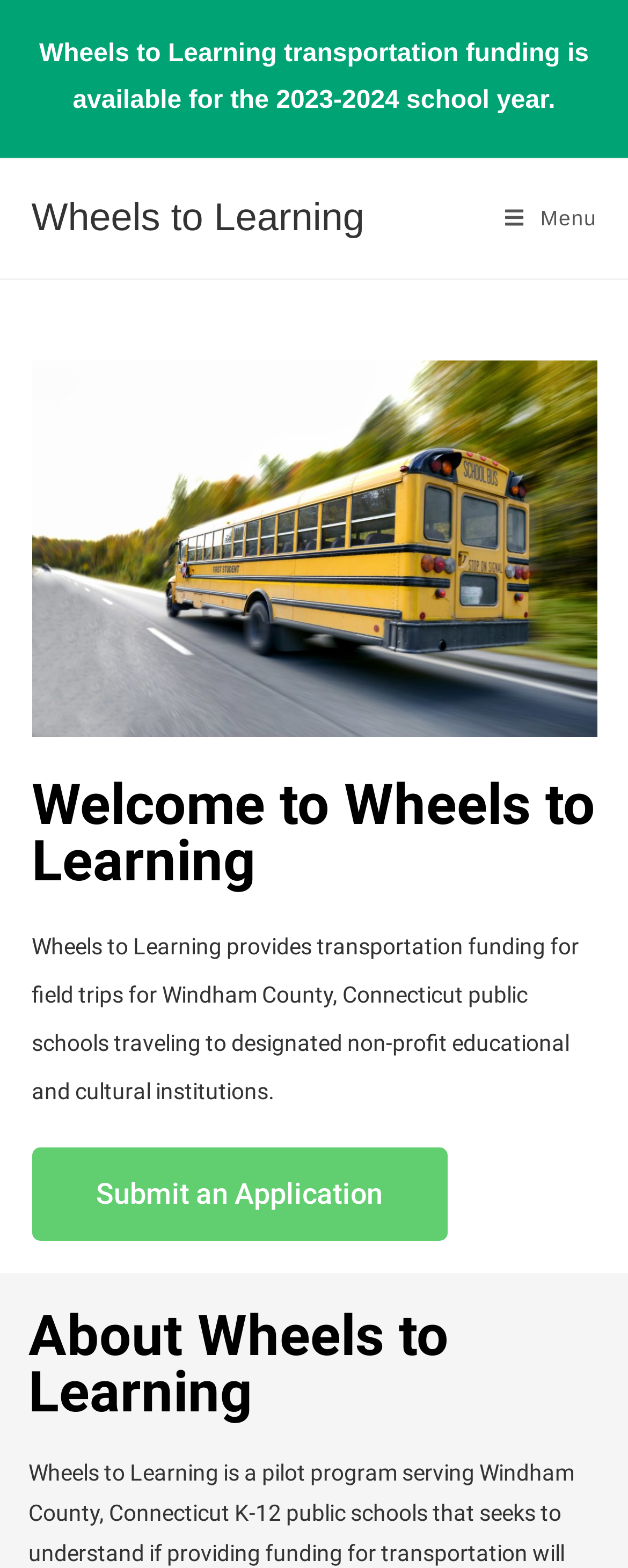Give an in-depth explanation of the webpage layout and content.

The webpage is titled "Wheels to Learning" and appears to be a informational page about a transportation funding program for schools. At the top of the page, there is a brief introduction stating that "Wheels to Learning transportation funding is available for the 2023-2024 school year." 

Below the introduction, there is a table with a link to "Wheels to Learning" on the left side. On the right side of the page, there is a "Mobile Menu" link. When expanded, the mobile menu reveals a heading that welcomes users to Wheels to Learning. 

Under the welcome heading, there is a paragraph of text that explains the purpose of Wheels to Learning, which is to provide transportation funding for field trips to non-profit educational and cultural institutions for Windham County, Connecticut public schools. 

Further down the page, there is a link to "Submit an Application" for those interested in applying for funding. Finally, there is a heading titled "About Wheels to Learning" at the bottom of the page, which likely provides more information about the program.